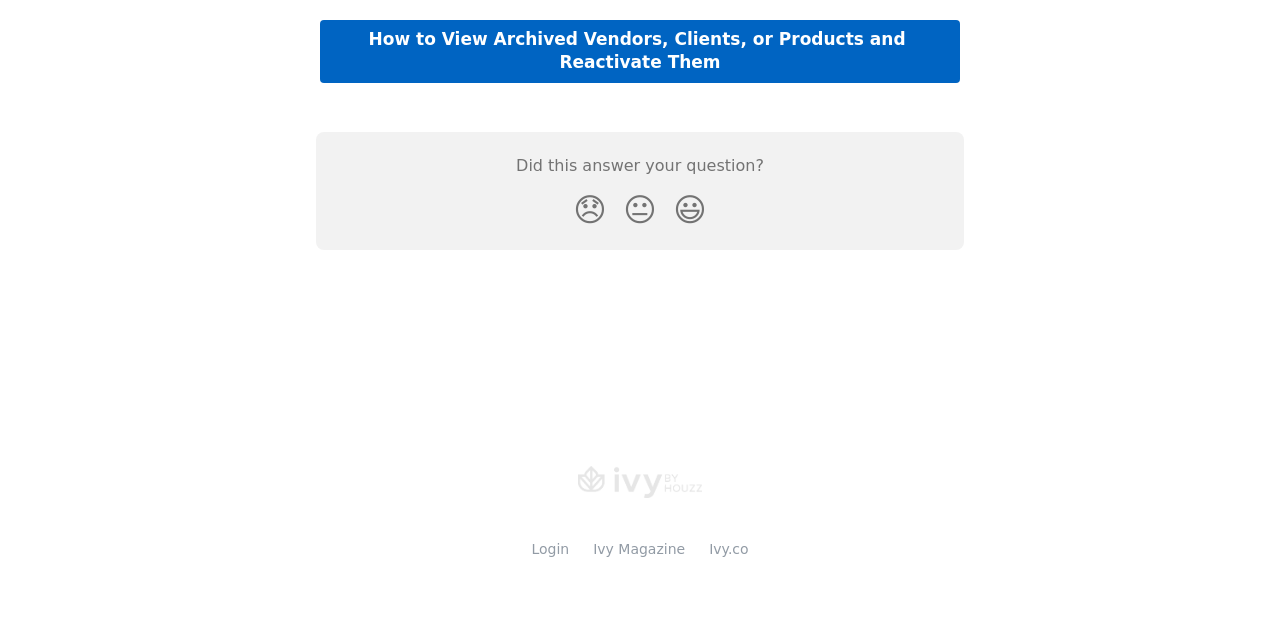Please specify the bounding box coordinates in the format (top-left x, top-left y, bottom-right x, bottom-right y), with all values as floating point numbers between 0 and 1. Identify the bounding box of the UI element described by: Ivy Magazine

[0.463, 0.845, 0.535, 0.87]